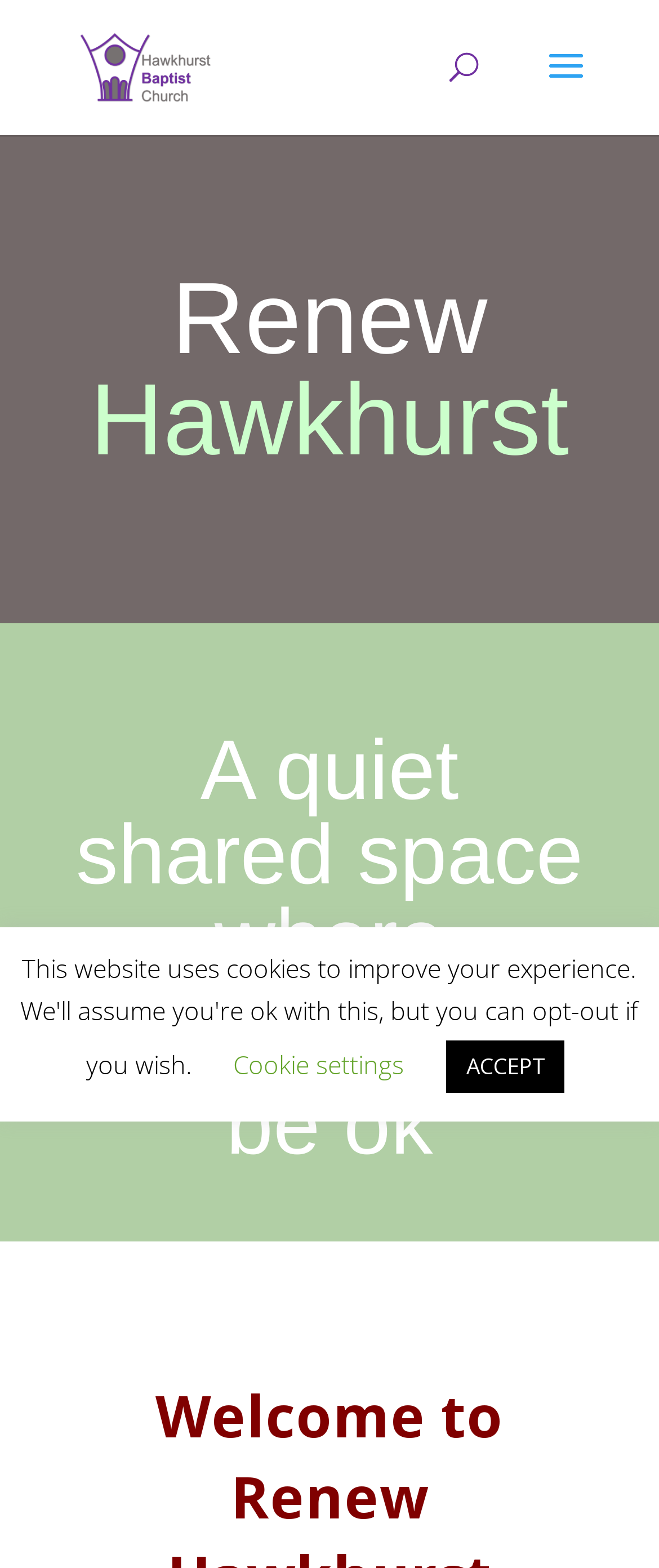Using the webpage screenshot, find the UI element described by alt="Hawkhurst Baptist Church". Provide the bounding box coordinates in the format (top-left x, top-left y, bottom-right x, bottom-right y), ensuring all values are floating point numbers between 0 and 1.

[0.11, 0.031, 0.334, 0.051]